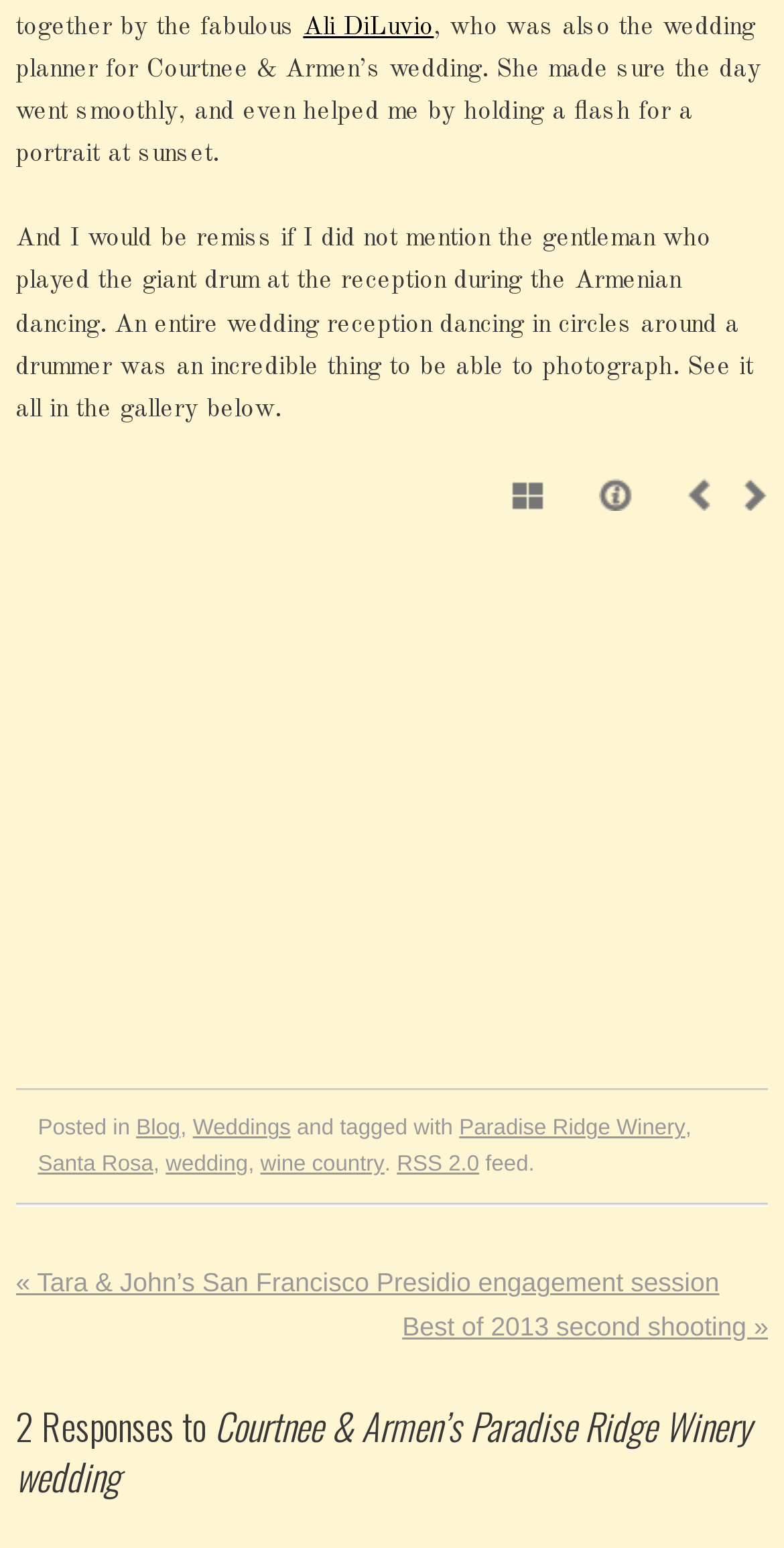Predict the bounding box coordinates of the area that should be clicked to accomplish the following instruction: "Go to the previous page". The bounding box coordinates should consist of four float numbers between 0 and 1, i.e., [left, top, right, bottom].

[0.877, 0.309, 0.929, 0.33]